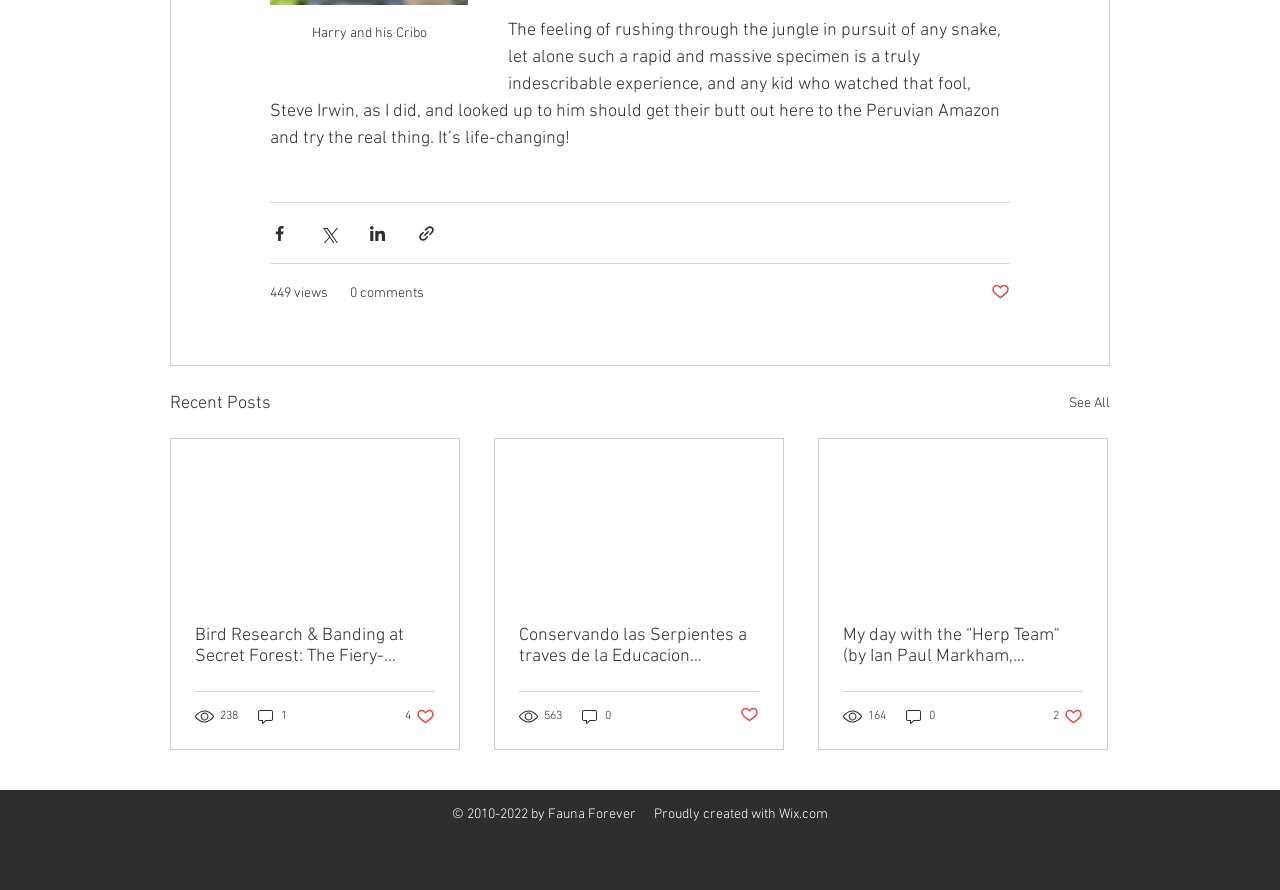Can you pinpoint the bounding box coordinates for the clickable element required for this instruction: "Explore the Locations page"? The coordinates should be four float numbers between 0 and 1, i.e., [left, top, right, bottom].

None